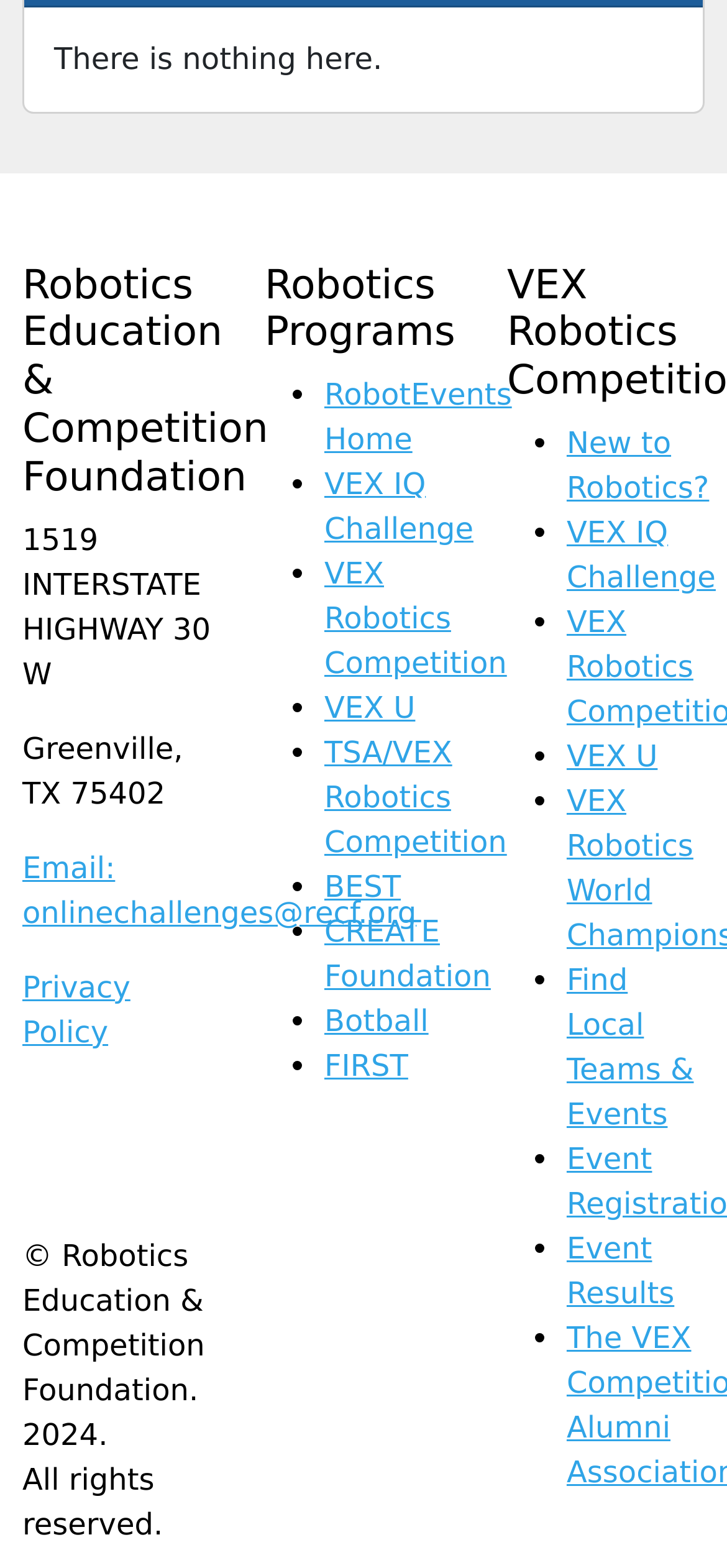Extract the bounding box coordinates of the UI element described by: "Find Local Teams & Events". The coordinates should include four float numbers ranging from 0 to 1, e.g., [left, top, right, bottom].

[0.779, 0.614, 0.954, 0.722]